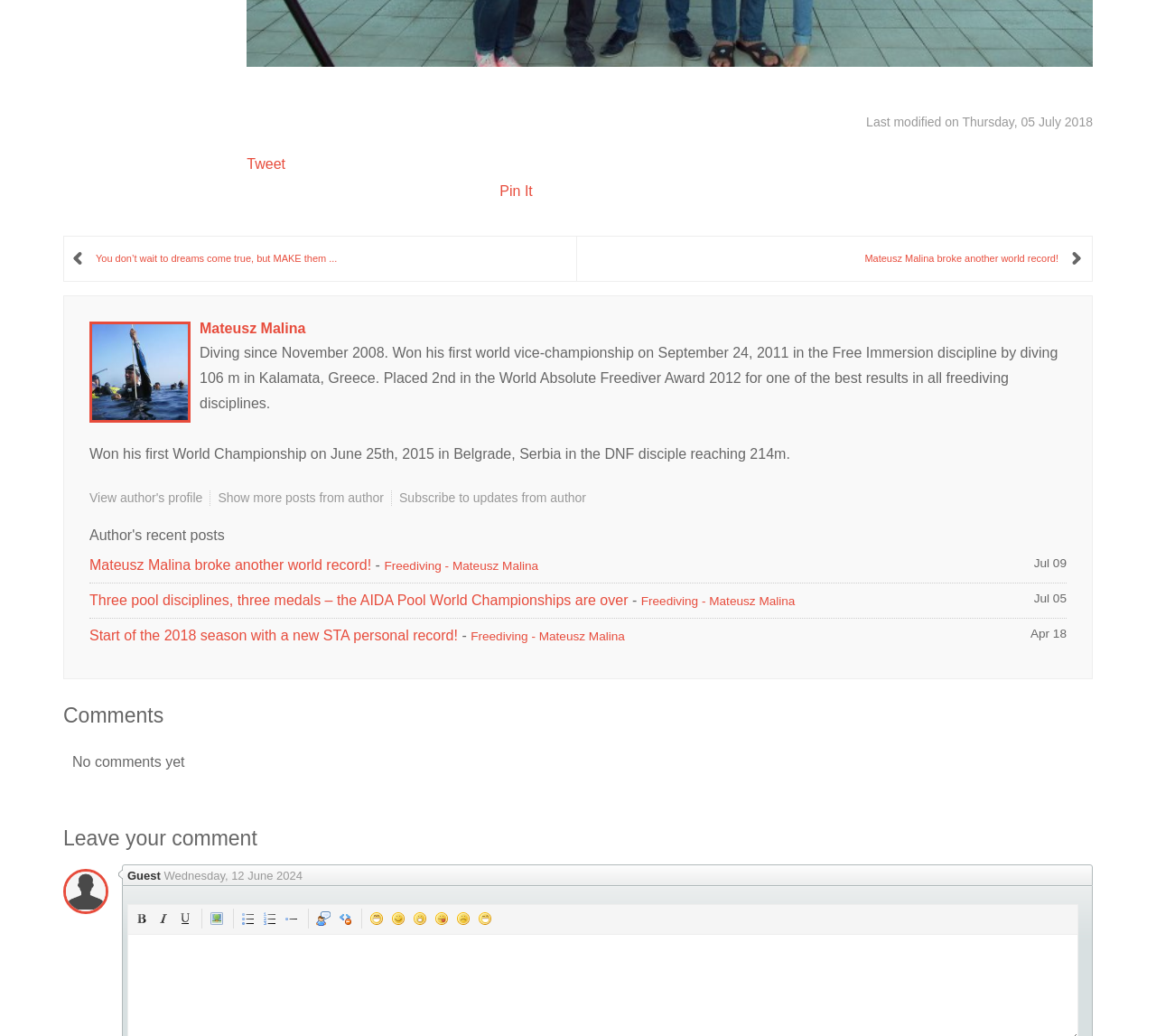Use a single word or phrase to answer the question:
What is Mateusz Malina's achievement in freediving?

Won his first world vice-championship